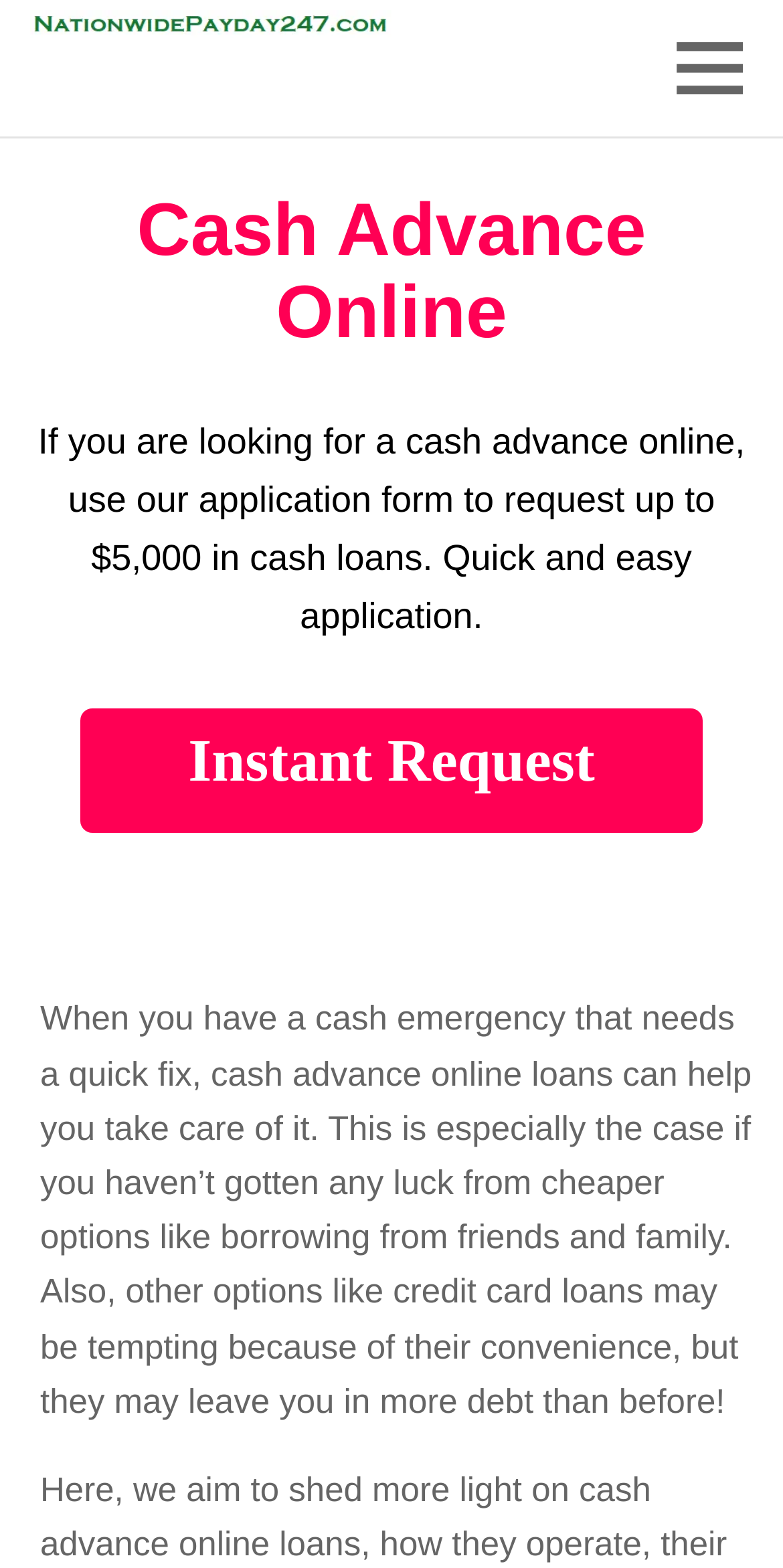Give a succinct answer to this question in a single word or phrase: 
What is the benefit of using the application form?

Quick and easy application